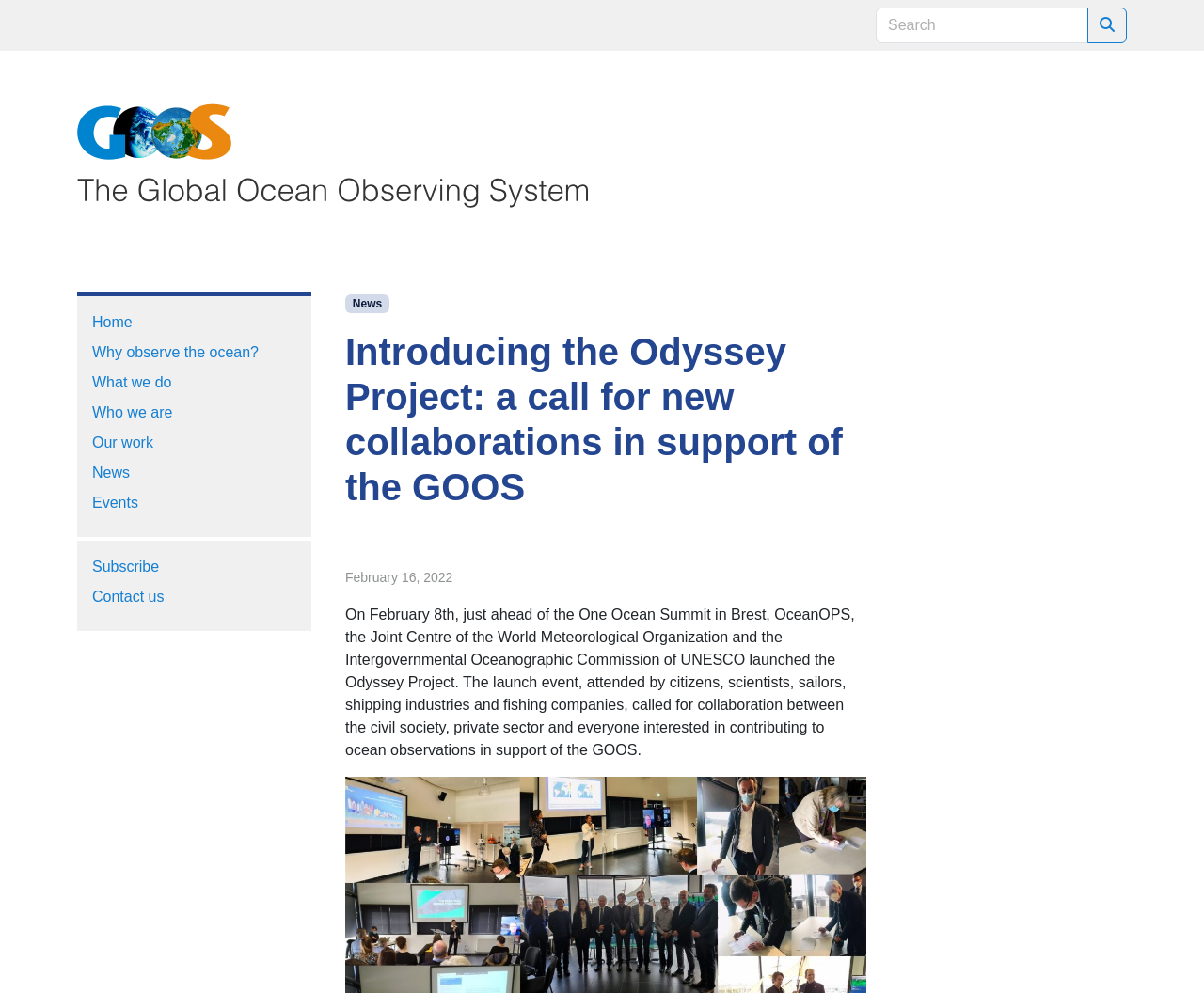What is the text on the search button?
Using the image as a reference, answer the question with a short word or phrase.

Search